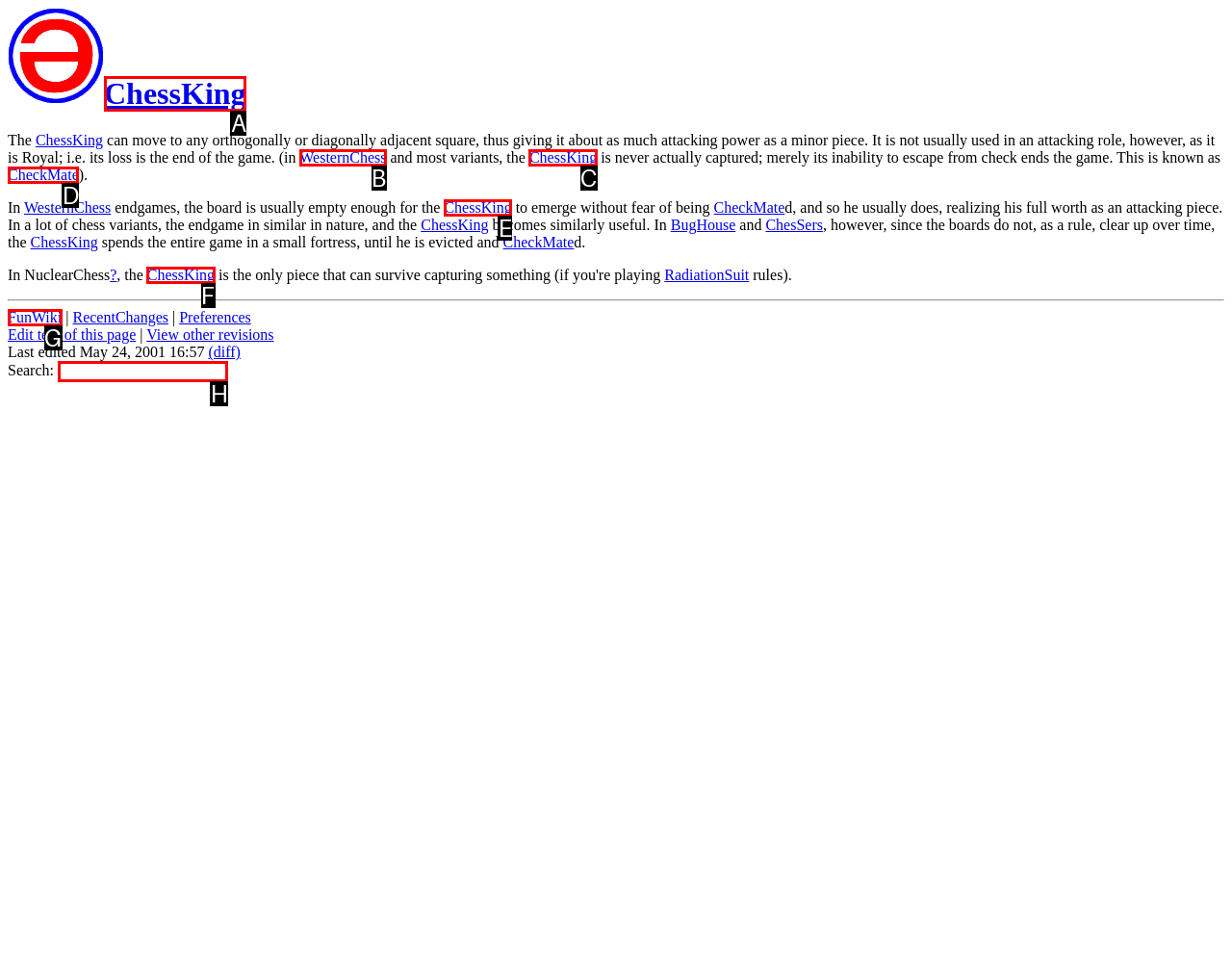Identify the correct UI element to click on to achieve the task: search for something. Provide the letter of the appropriate element directly from the available choices.

H